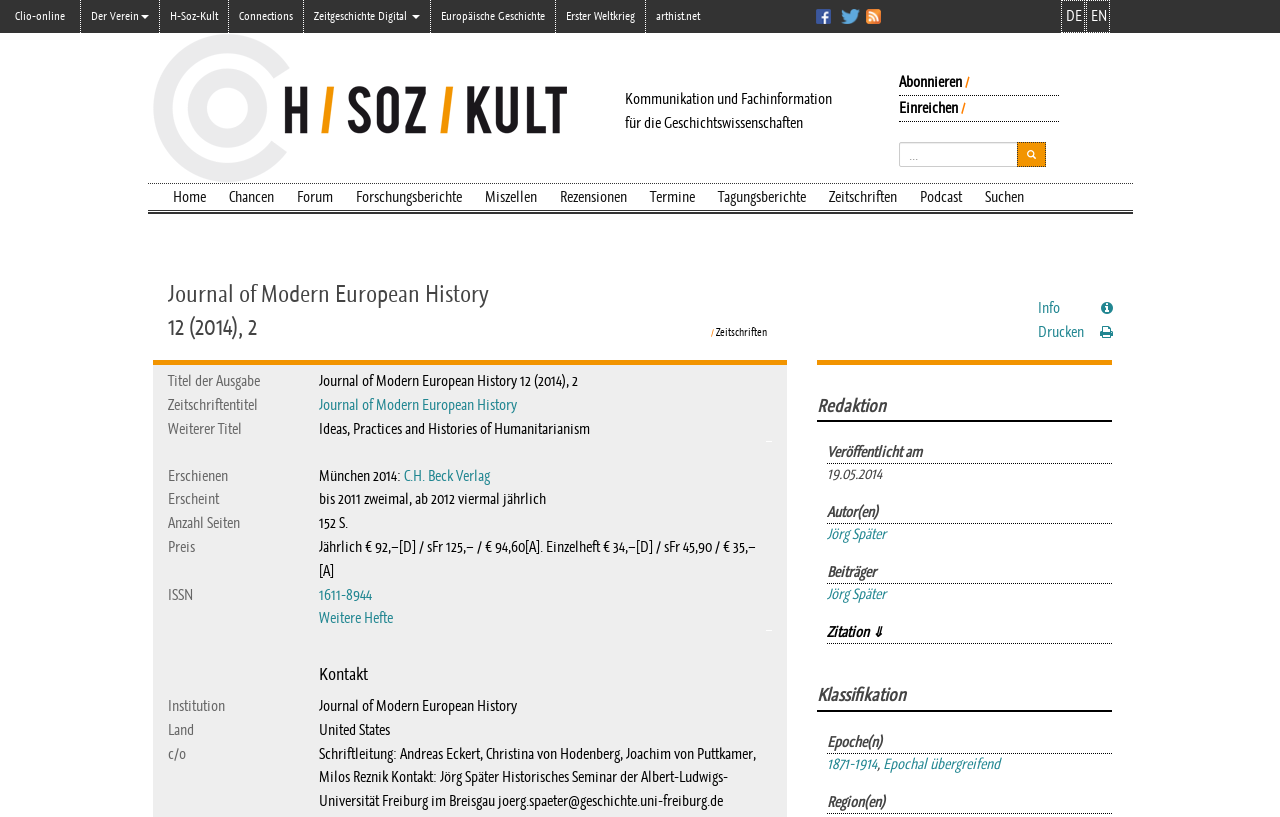Answer the following query with a single word or phrase:
Who is the contact person for the journal?

Jörg Später